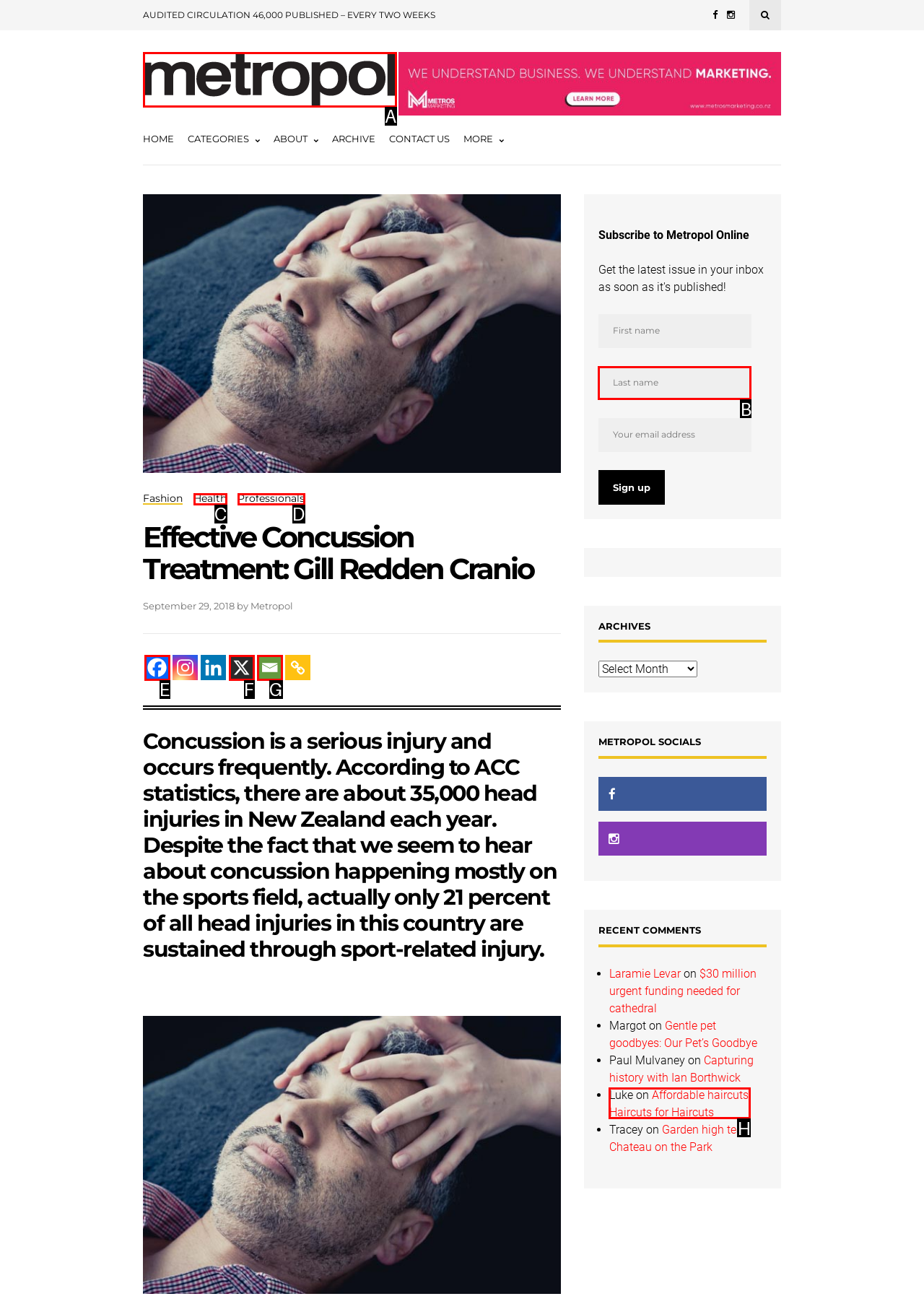Determine which option matches the description: aria-label="Email" title="Email". Answer using the letter of the option.

G